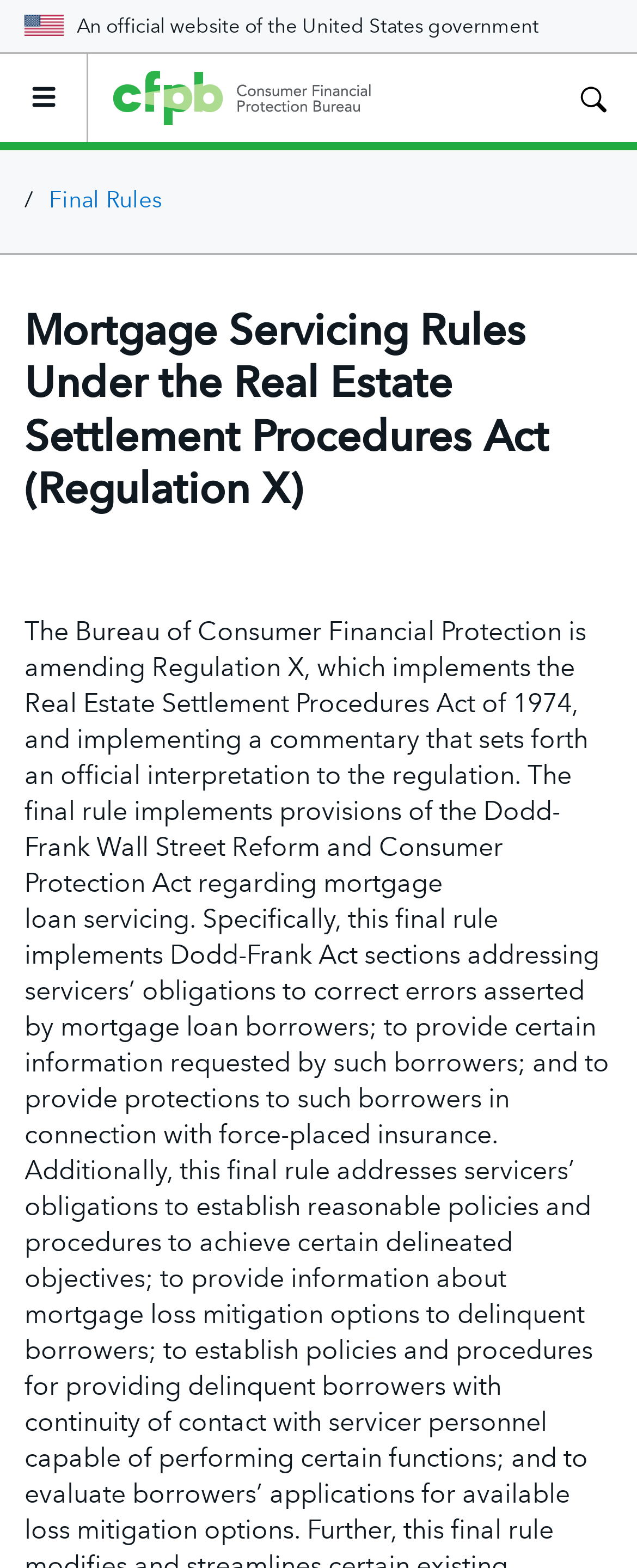What is the main topic of the webpage? Based on the screenshot, please respond with a single word or phrase.

Mortgage Servicing Rules